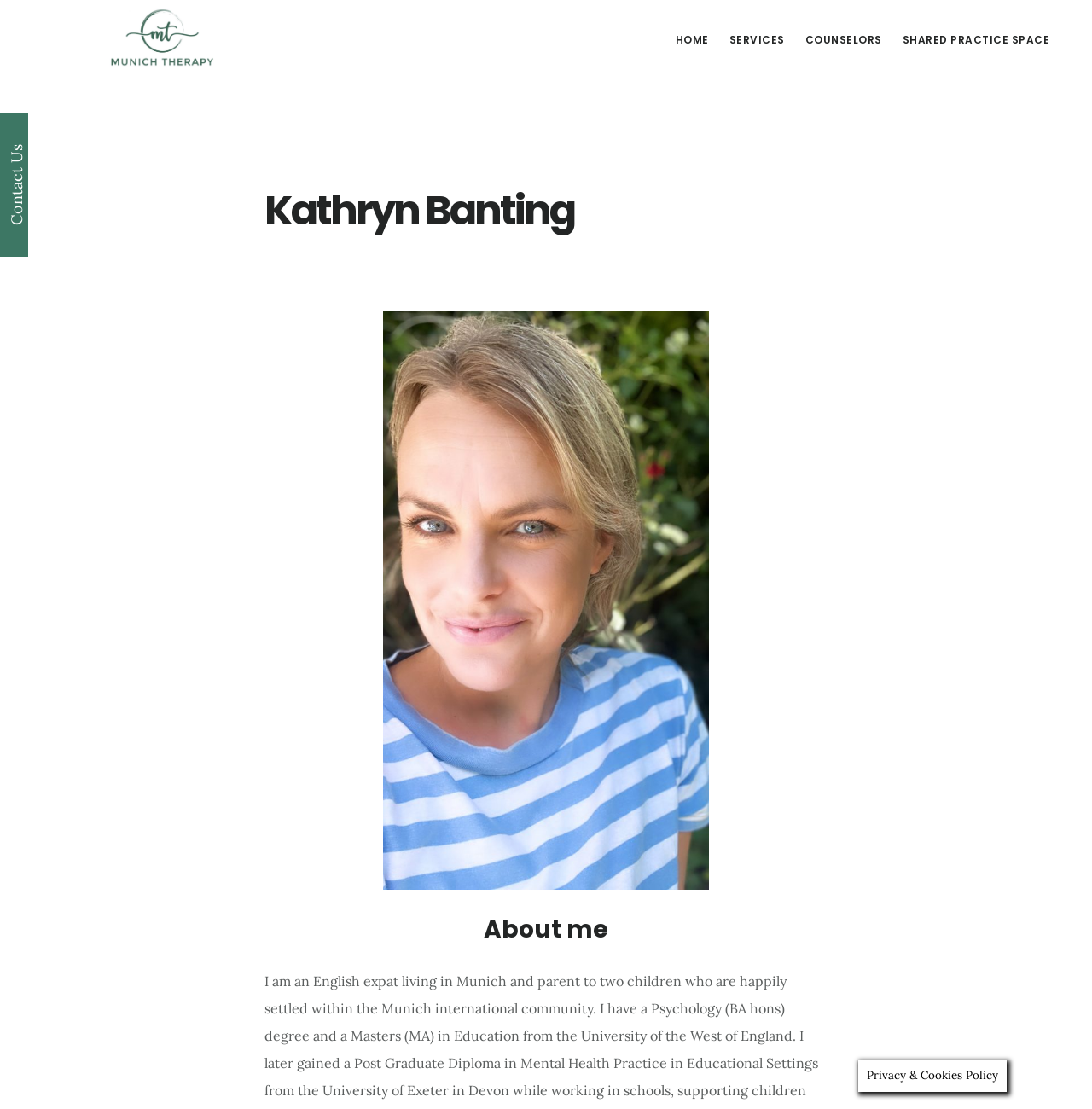Offer an extensive depiction of the webpage and its key elements.

This webpage is about Kathryn Banting, a therapist based in Munich. At the top left corner, there are two links, "Skip to main content" and "Skip to footer", which are likely accessibility features. Next to them is a prominent link "MUNICH THERAPY" that serves as the website's title. 

On the top right side, there is a main navigation menu with five links: "HOME", "SERVICES", "COUNSELORS", "SHARED PRACTICE SPACE", and an unnamed link. 

Below the navigation menu, there is a section with three headings. The first heading is "Kathryn Banting", followed by an empty heading, and then "About me". 

The "About me" section contains a brief biography of Kathryn Banting. The text is divided into several paragraphs, but they are not separated by line breaks. The biography starts with "I am an English expat living in Munich and parent to two children who are happily settled within the Munich international community." It then mentions her educational background, including a Psychology degree and a Masters in Education from the University of the West of England, as well as a Post Graduate Diploma in Mental Health Practice in Educational Settings from the University of Exeter. 

At the bottom of the page, there is a link to the "Privacy & Cookies Policy" on the right side, and a "Contact Us" button on the left side.